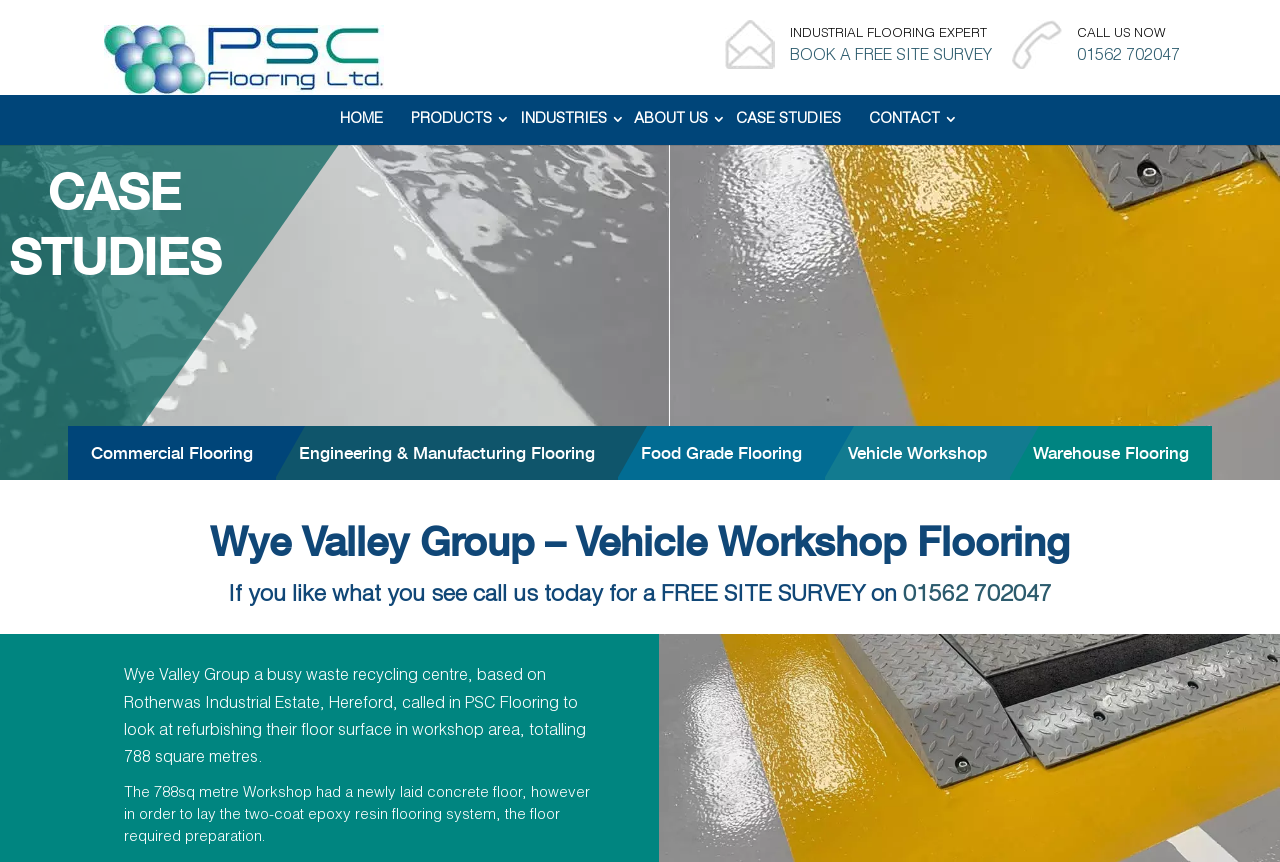Find the bounding box coordinates of the clickable region needed to perform the following instruction: "View case studies". The coordinates should be provided as four float numbers between 0 and 1, i.e., [left, top, right, bottom].

[0.575, 0.116, 0.657, 0.174]